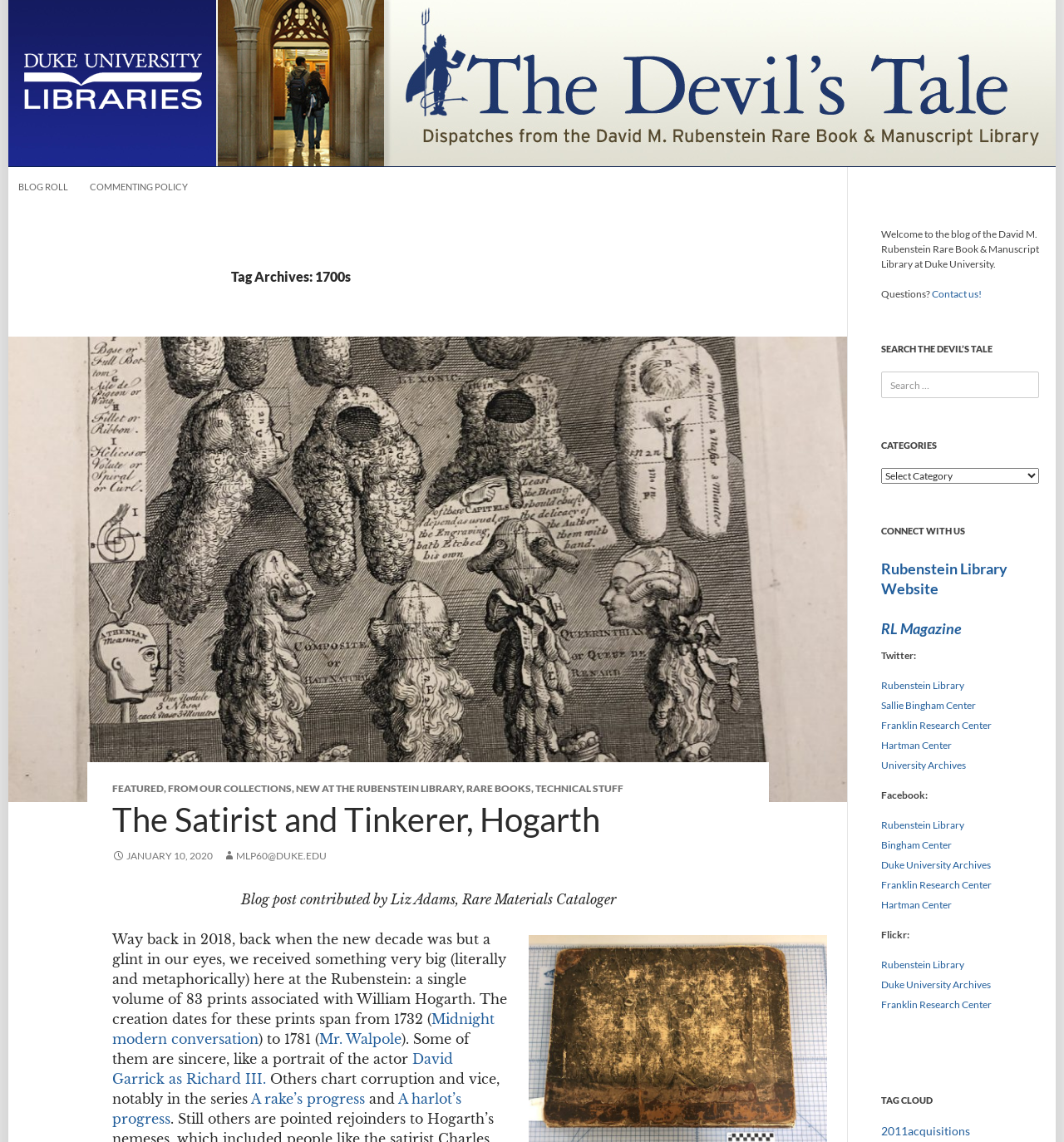Please mark the clickable region by giving the bounding box coordinates needed to complete this instruction: "View the categories".

[0.828, 0.384, 0.977, 0.397]